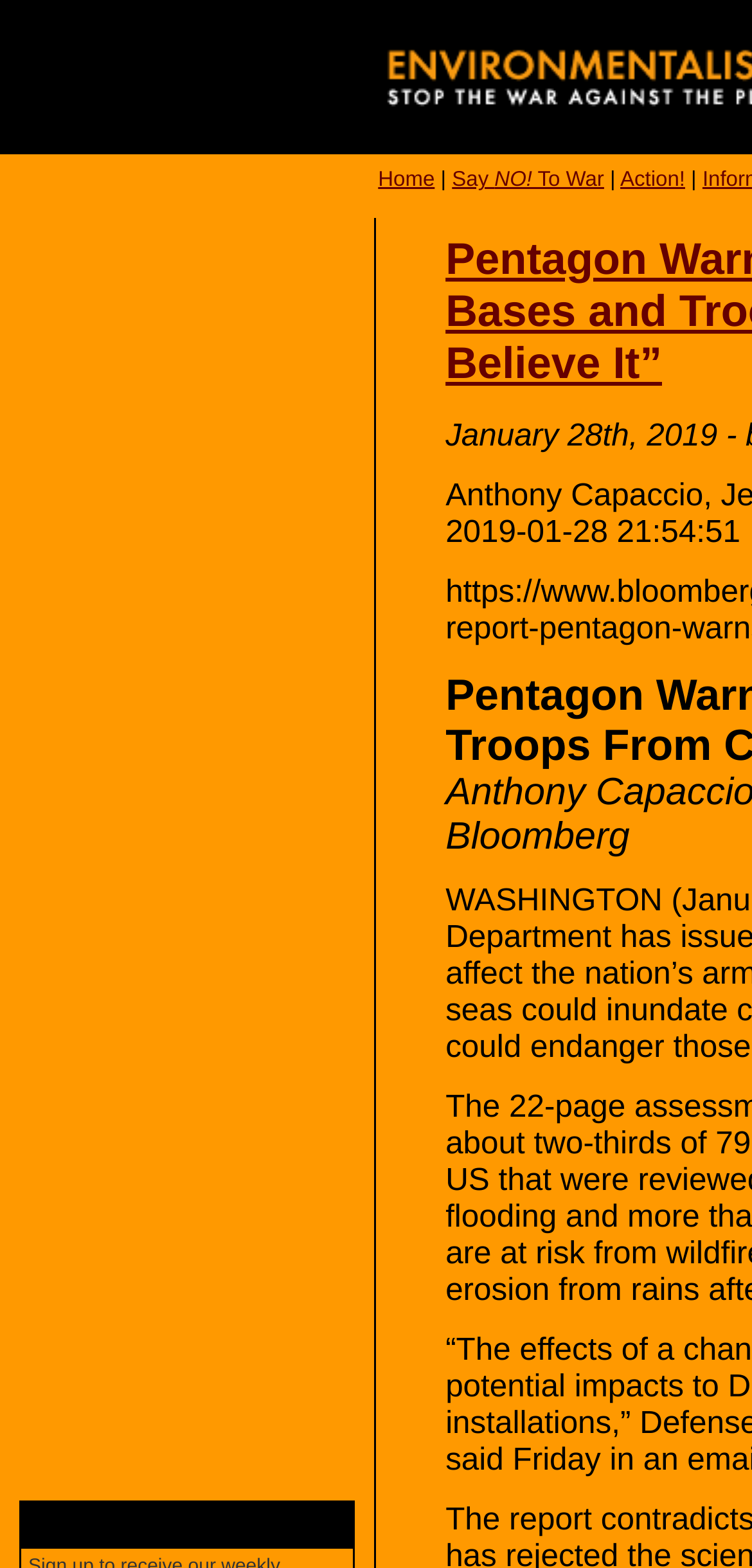Generate a comprehensive description of the webpage.

The webpage is titled "Environmentalists Against War" and features a layout with multiple sections. At the top, there are three images aligned horizontally, taking up about half of the screen width. To the right of these images, there are three links: "Home", "Say NO! To War", and "Action!", separated by a vertical line. 

Below this top section, there is a large empty space, followed by another section that takes up most of the screen. This section contains a single image on the right side, leaving a large empty space on the left. 

At the very bottom of the page, there is a footer section with a single row containing a cell with the title "Stay Connected". Within this cell, there is an image with the same title, "Stay Connected".